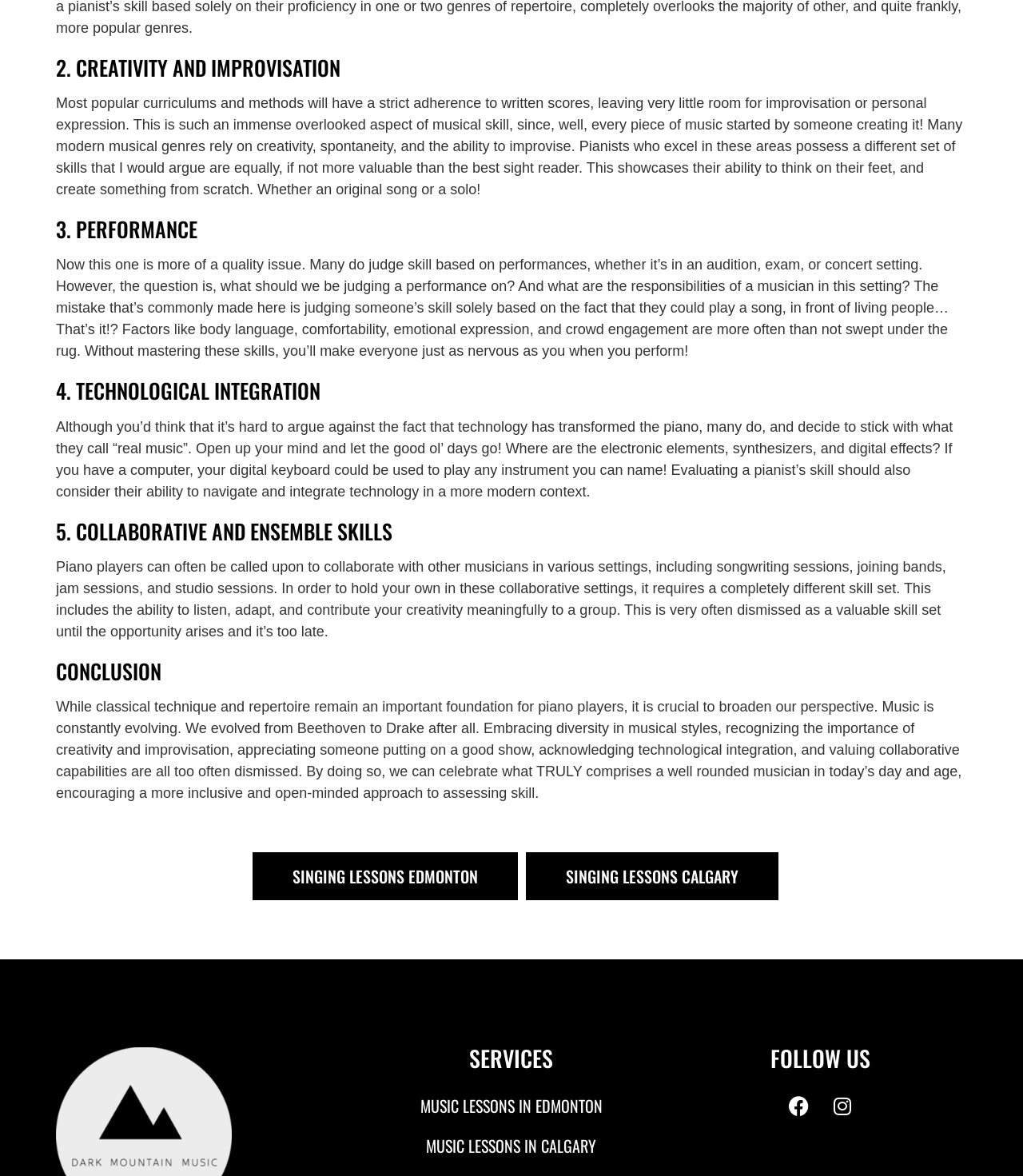Bounding box coordinates must be specified in the format (top-left x, top-left y, bottom-right x, bottom-right y). All values should be floating point numbers between 0 and 1. What are the bounding box coordinates of the UI element described as: Music Lessons in Calgary

[0.357, 0.957, 0.643, 0.991]